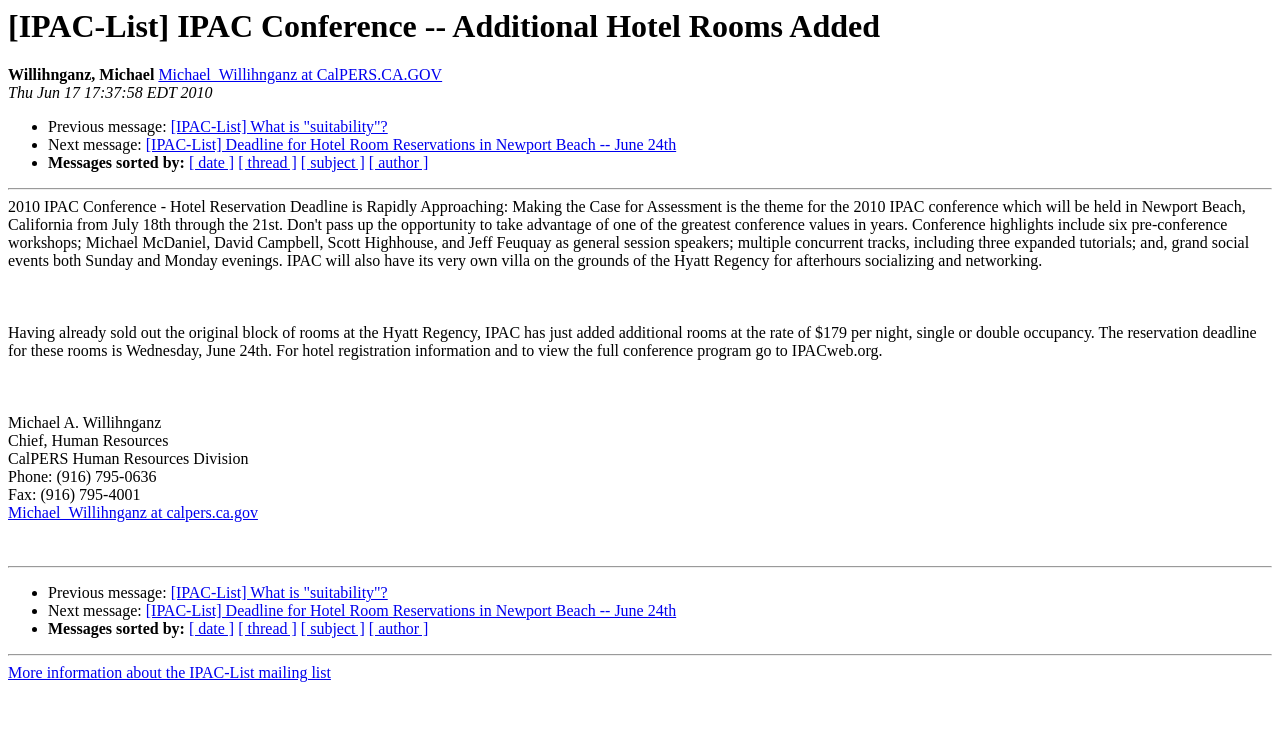Can you locate the main headline on this webpage and provide its text content?

[IPAC-List] IPAC Conference -- Additional Hotel Rooms Added